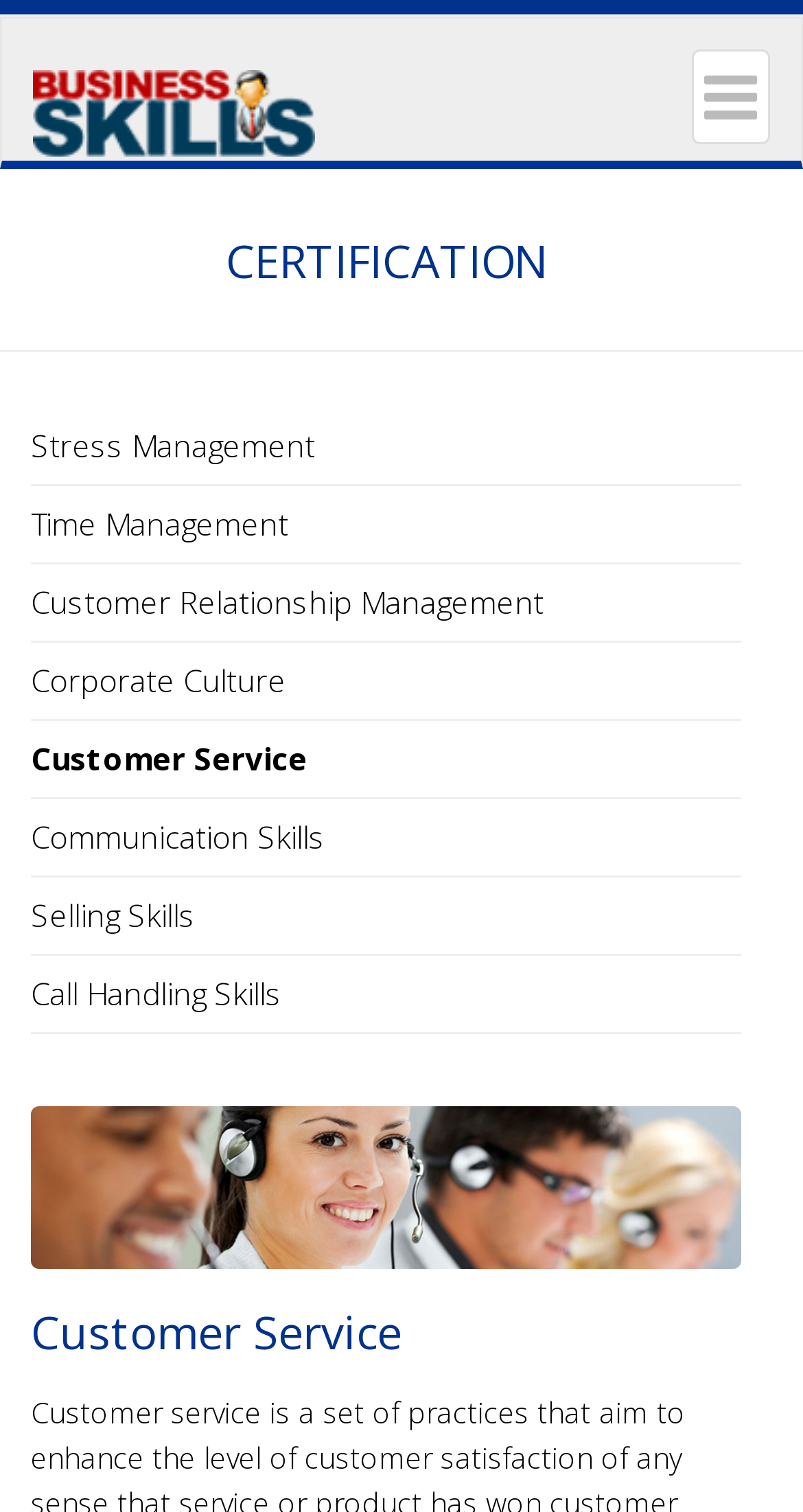Find the bounding box coordinates for the UI element that matches this description: "Customer Relationship Management".

[0.038, 0.373, 0.923, 0.425]